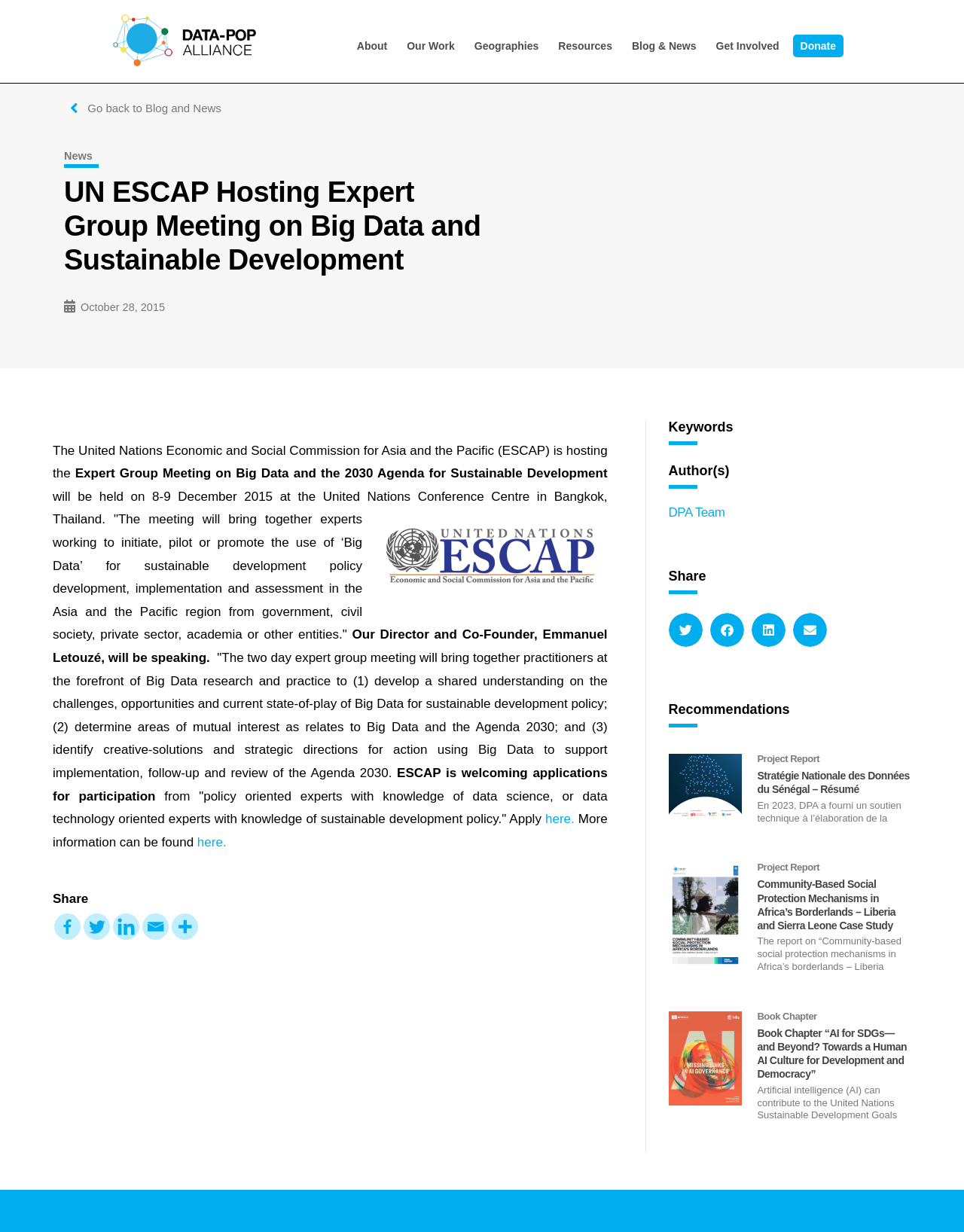Highlight the bounding box coordinates of the region I should click on to meet the following instruction: "View more information".

[0.205, 0.678, 0.235, 0.689]